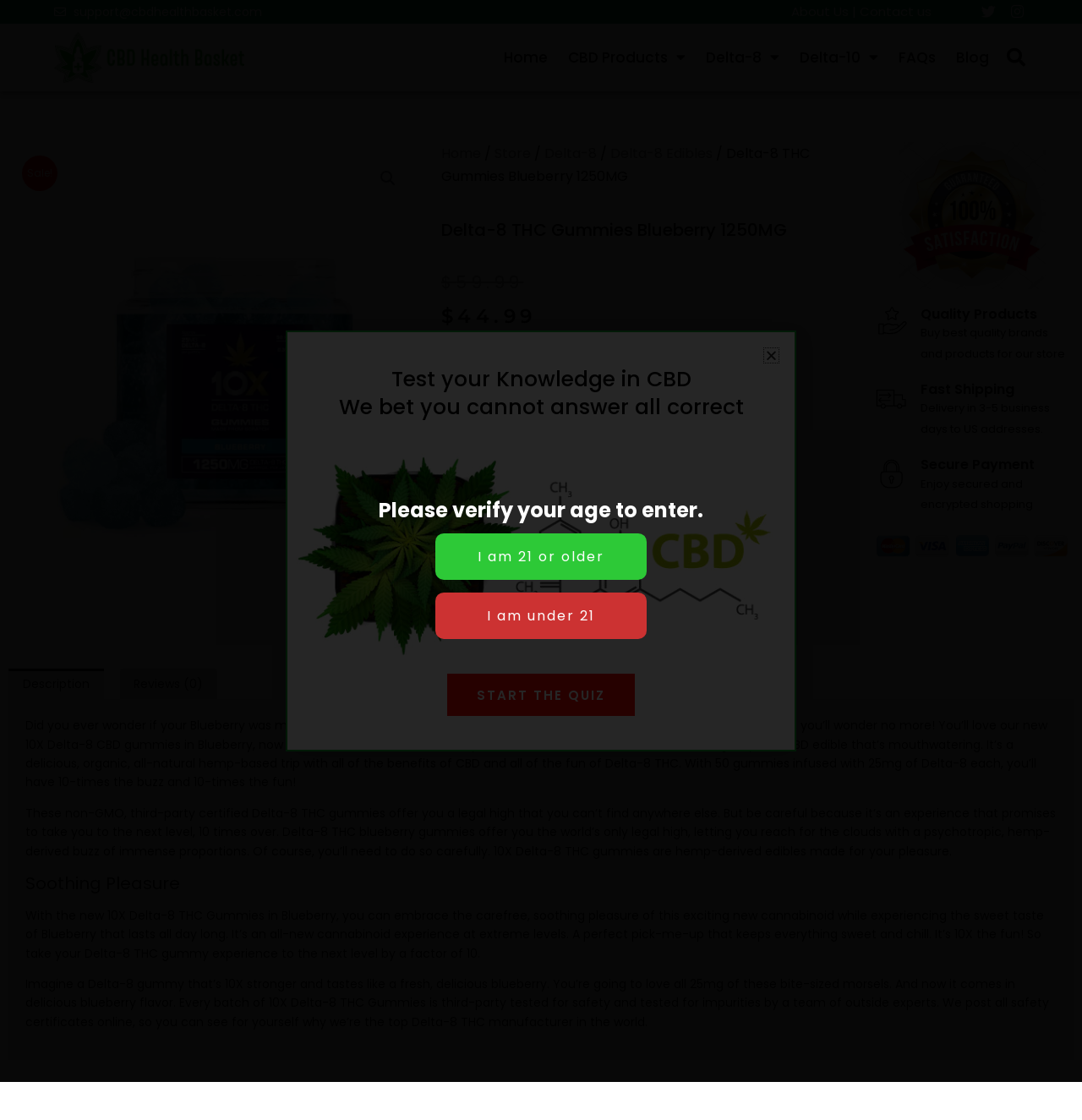Show the bounding box coordinates of the element that should be clicked to complete the task: "Learn more about Delta-8 THC Gummies Blueberry 1250MG".

[0.016, 0.134, 0.384, 0.49]